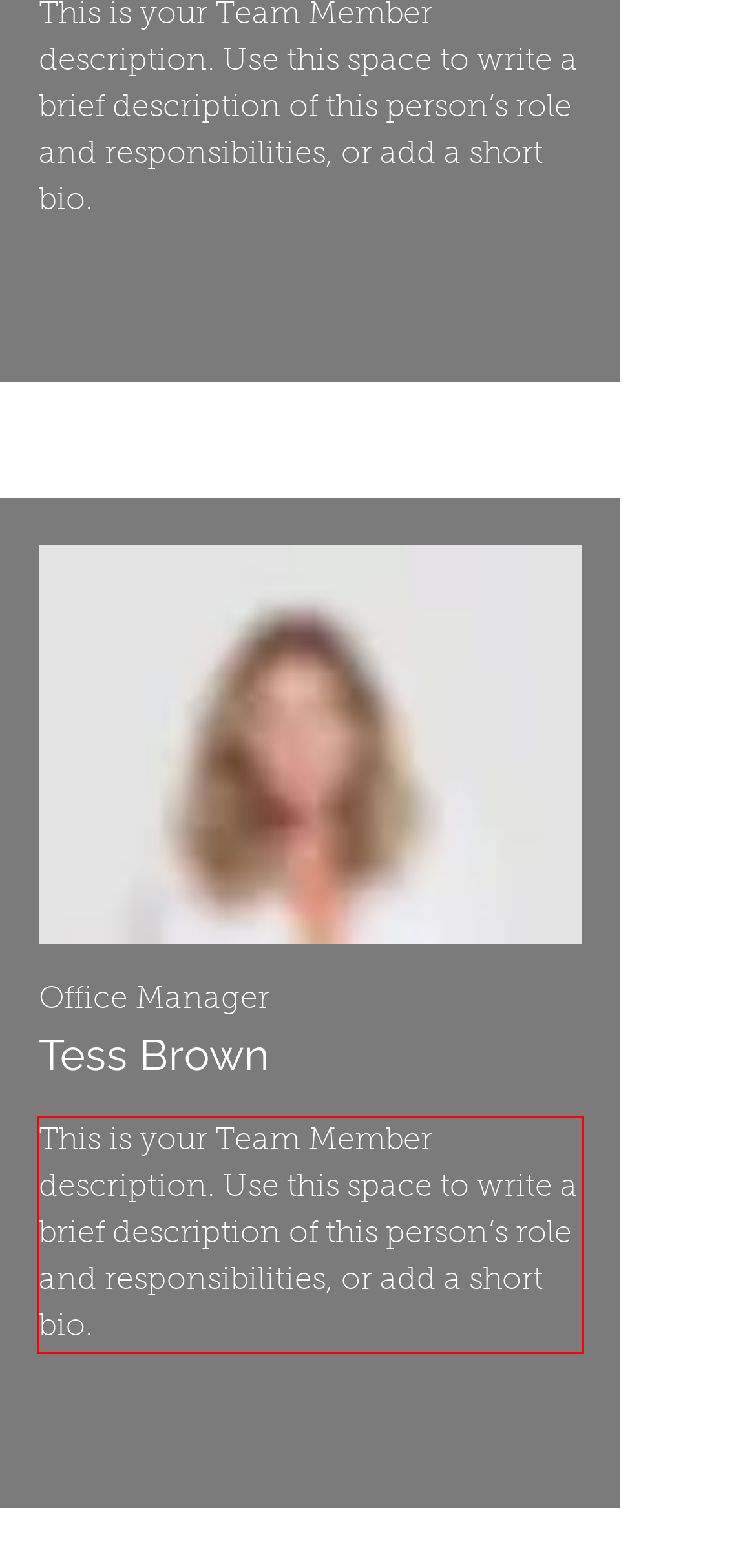Given the screenshot of the webpage, identify the red bounding box, and recognize the text content inside that red bounding box.

This is your Team Member description. Use this space to write a brief description of this person’s role and responsibilities, or add a short bio.